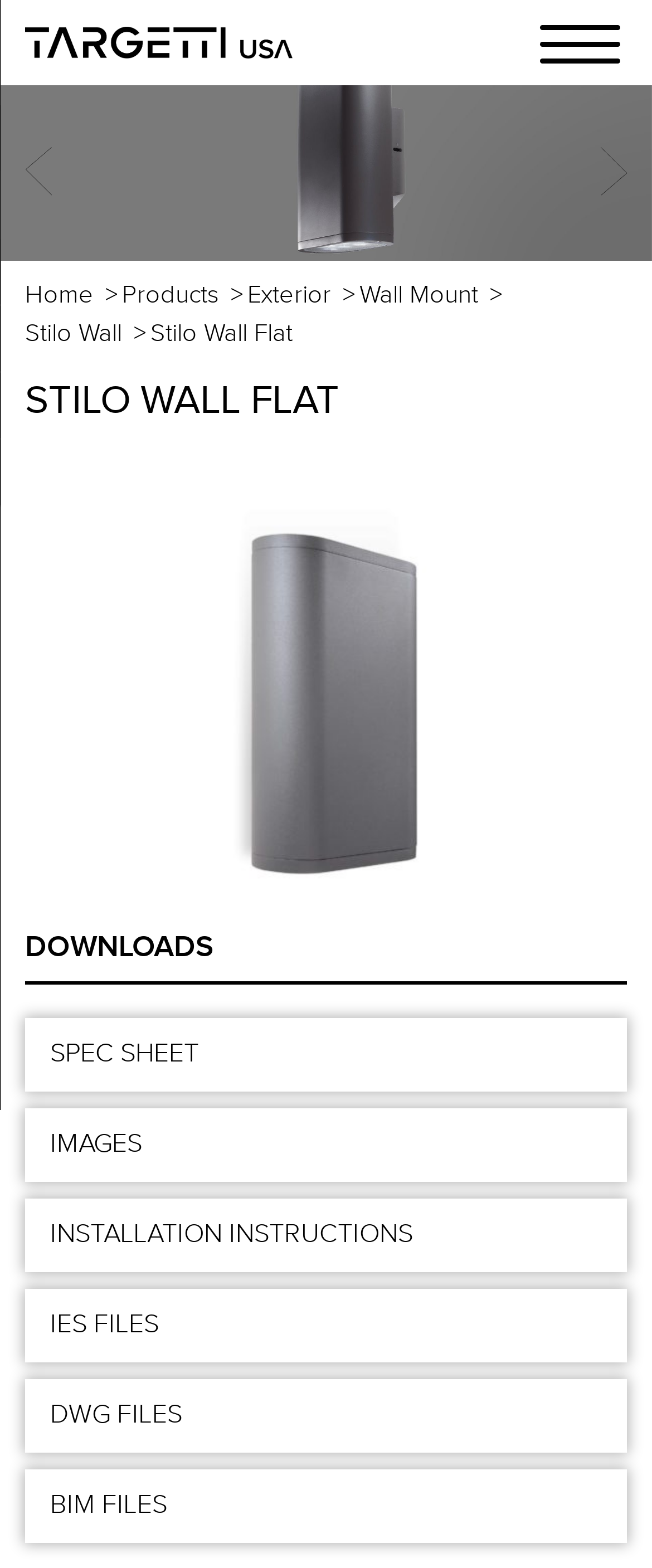Answer the following query concisely with a single word or phrase:
What is the name of the product?

STILO WALL FLAT